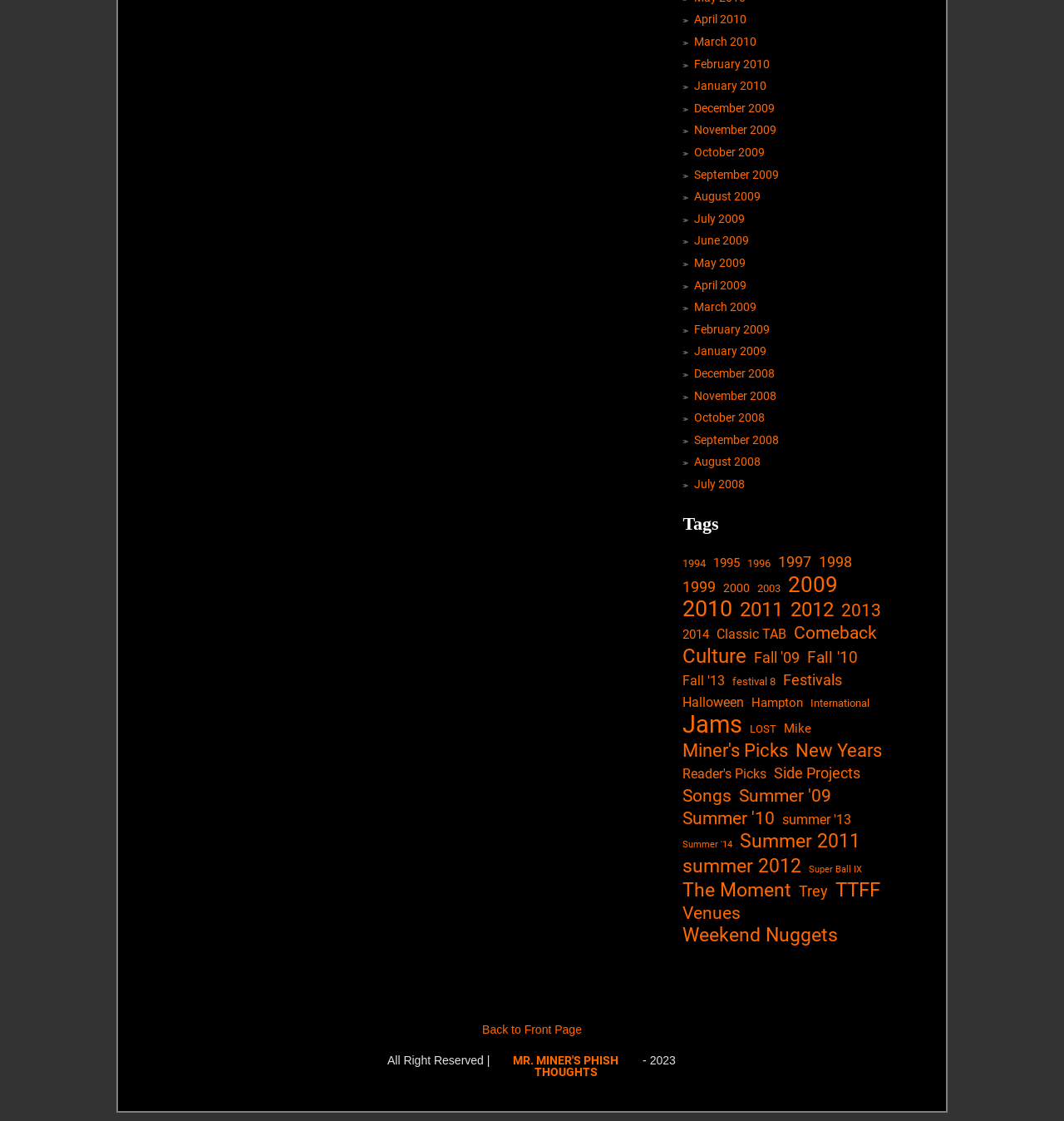Respond to the following question with a brief word or phrase:
What is the current year of the copyright?

2023